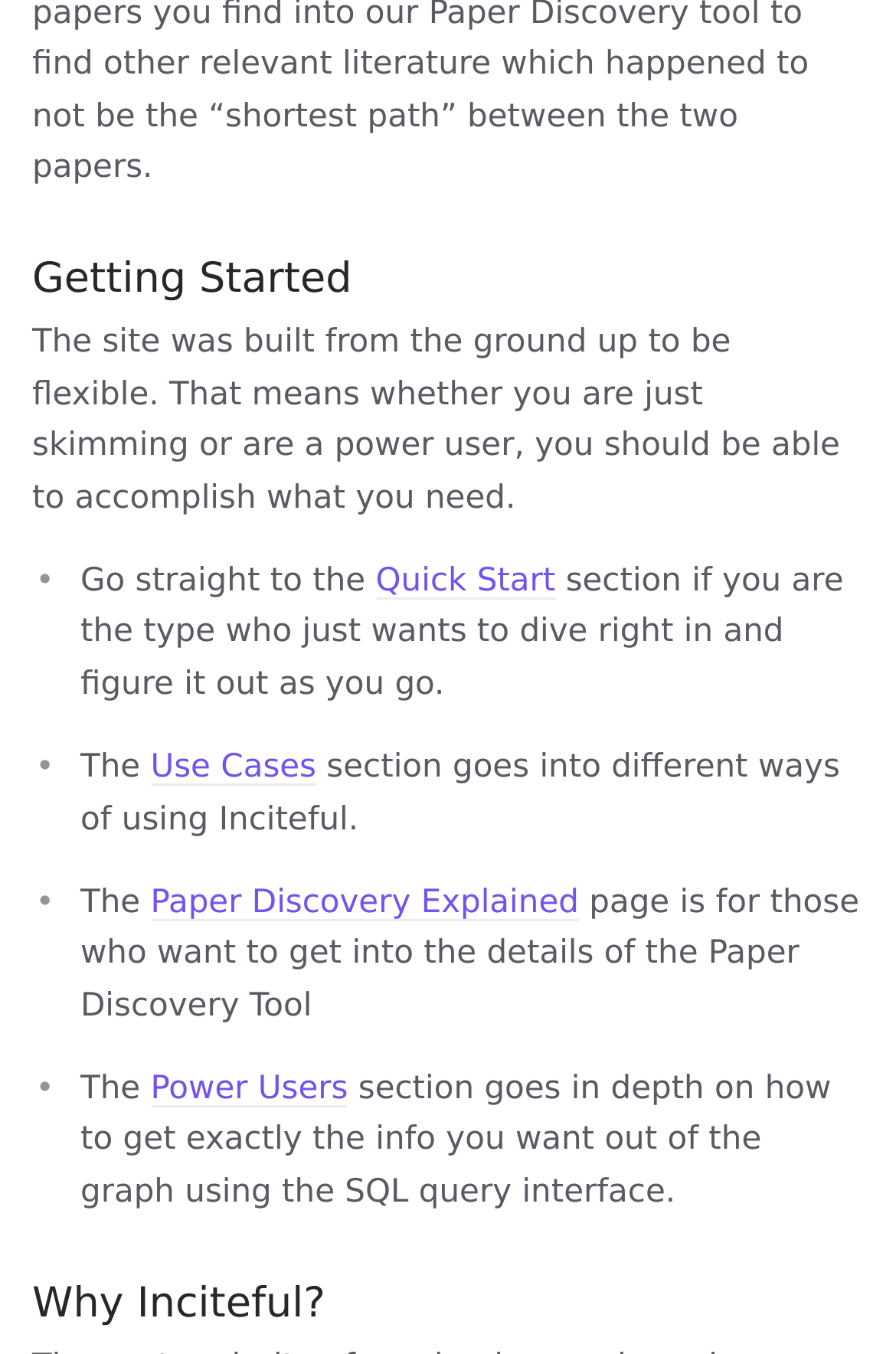Determine the bounding box coordinates of the UI element described below. Use the format (top-left x, top-left y, bottom-right x, bottom-right y) with floating point numbers between 0 and 1: Paper Discovery Explained

[0.168, 0.653, 0.646, 0.68]